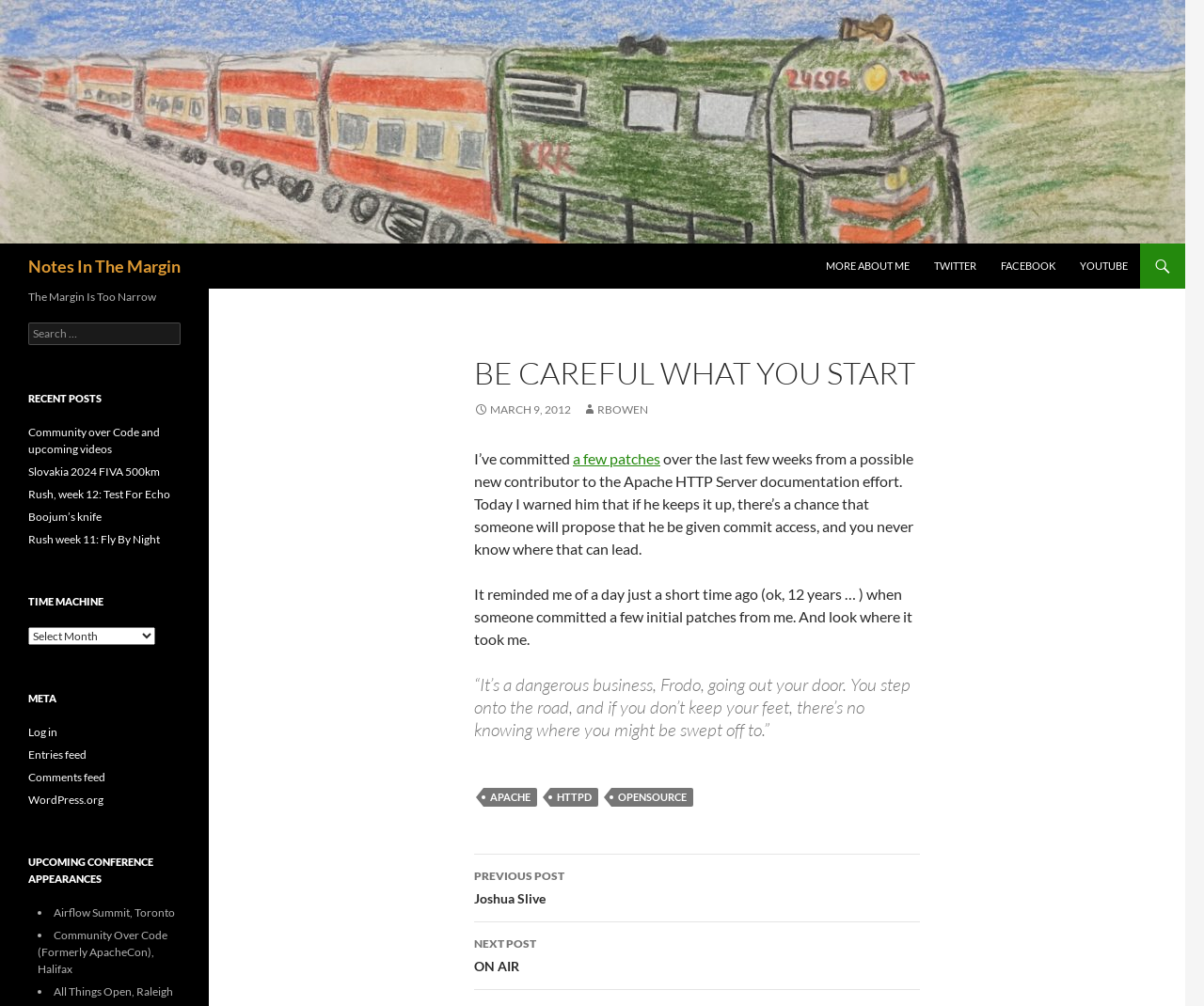Please identify the bounding box coordinates of the element on the webpage that should be clicked to follow this instruction: "Check the recent posts". The bounding box coordinates should be given as four float numbers between 0 and 1, formatted as [left, top, right, bottom].

[0.023, 0.388, 0.15, 0.405]